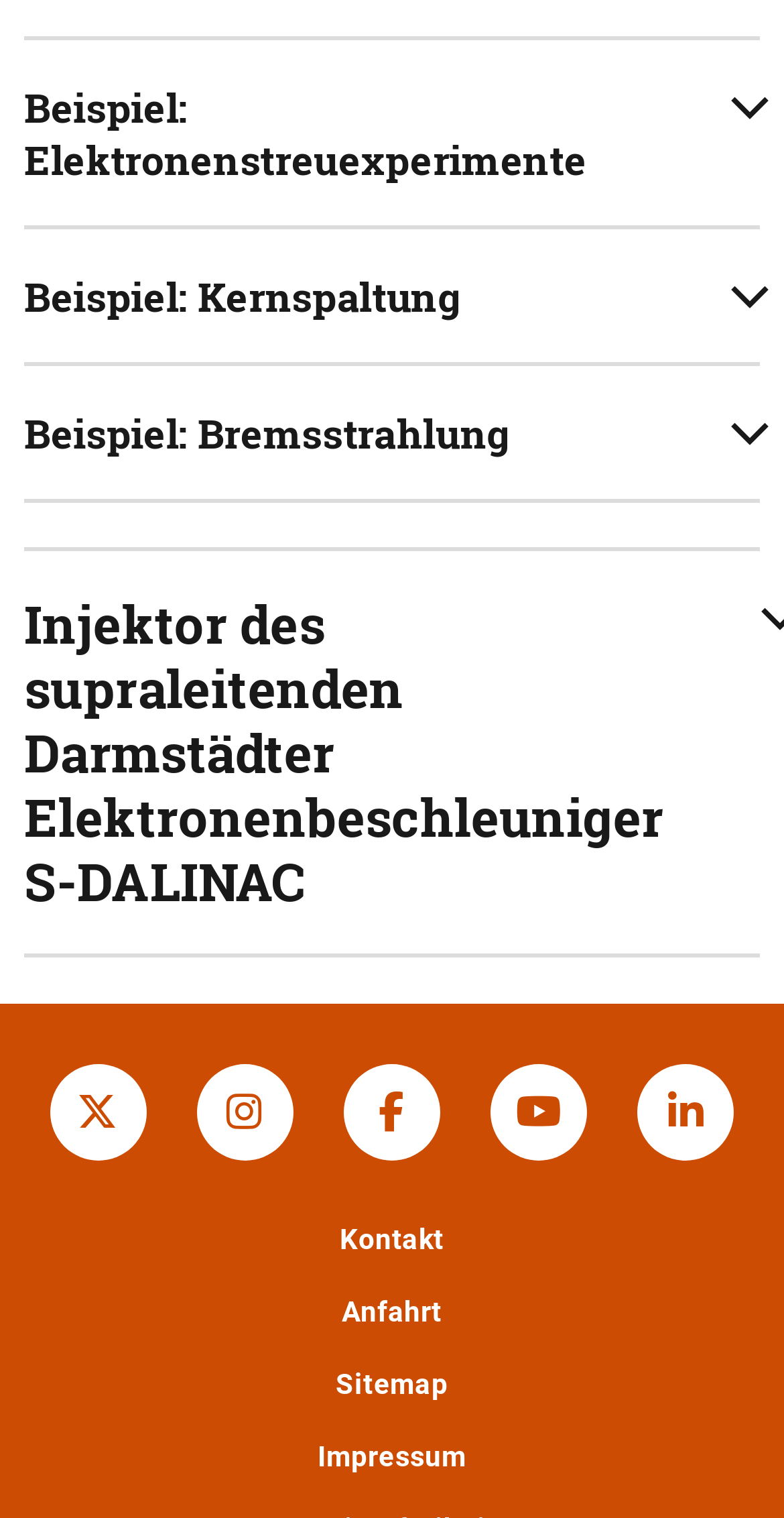Determine the bounding box coordinates of the target area to click to execute the following instruction: "go to meeting home."

None